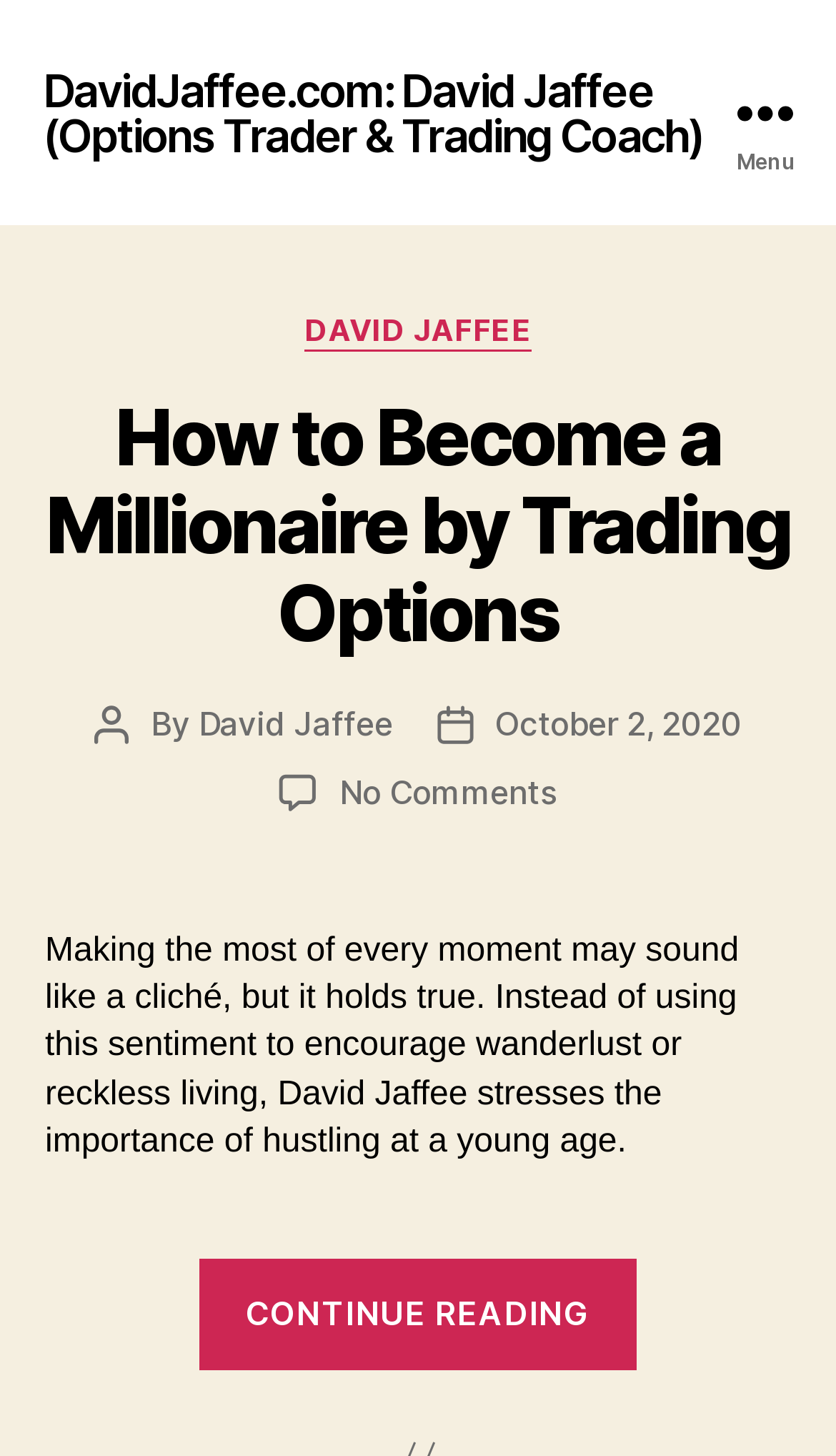Please determine the heading text of this webpage.

DavidJaffee.com: David Jaffee (Options Trader & Trading Coach)